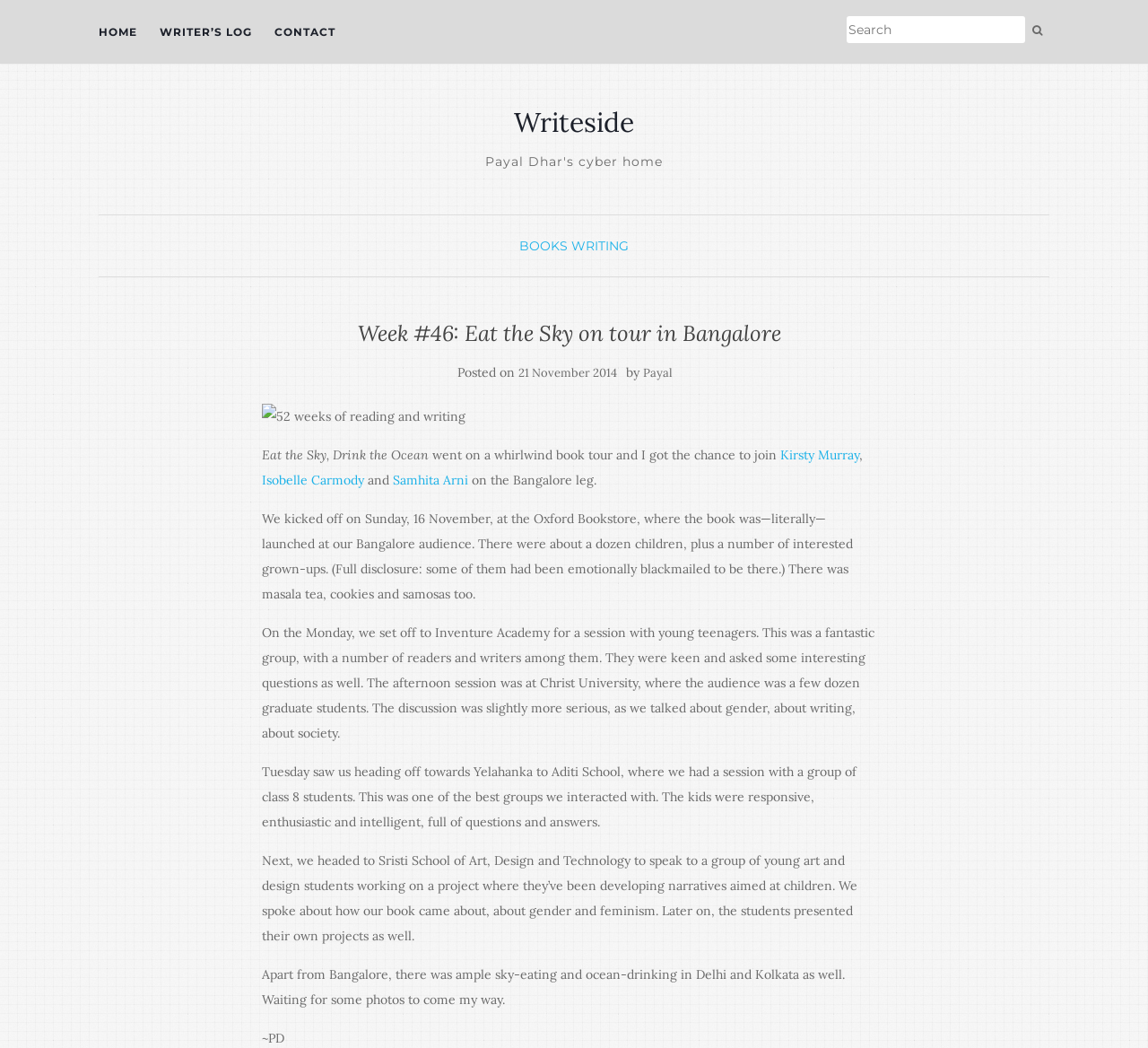Please give the bounding box coordinates of the area that should be clicked to fulfill the following instruction: "read about books". The coordinates should be in the format of four float numbers from 0 to 1, i.e., [left, top, right, bottom].

[0.452, 0.227, 0.495, 0.242]